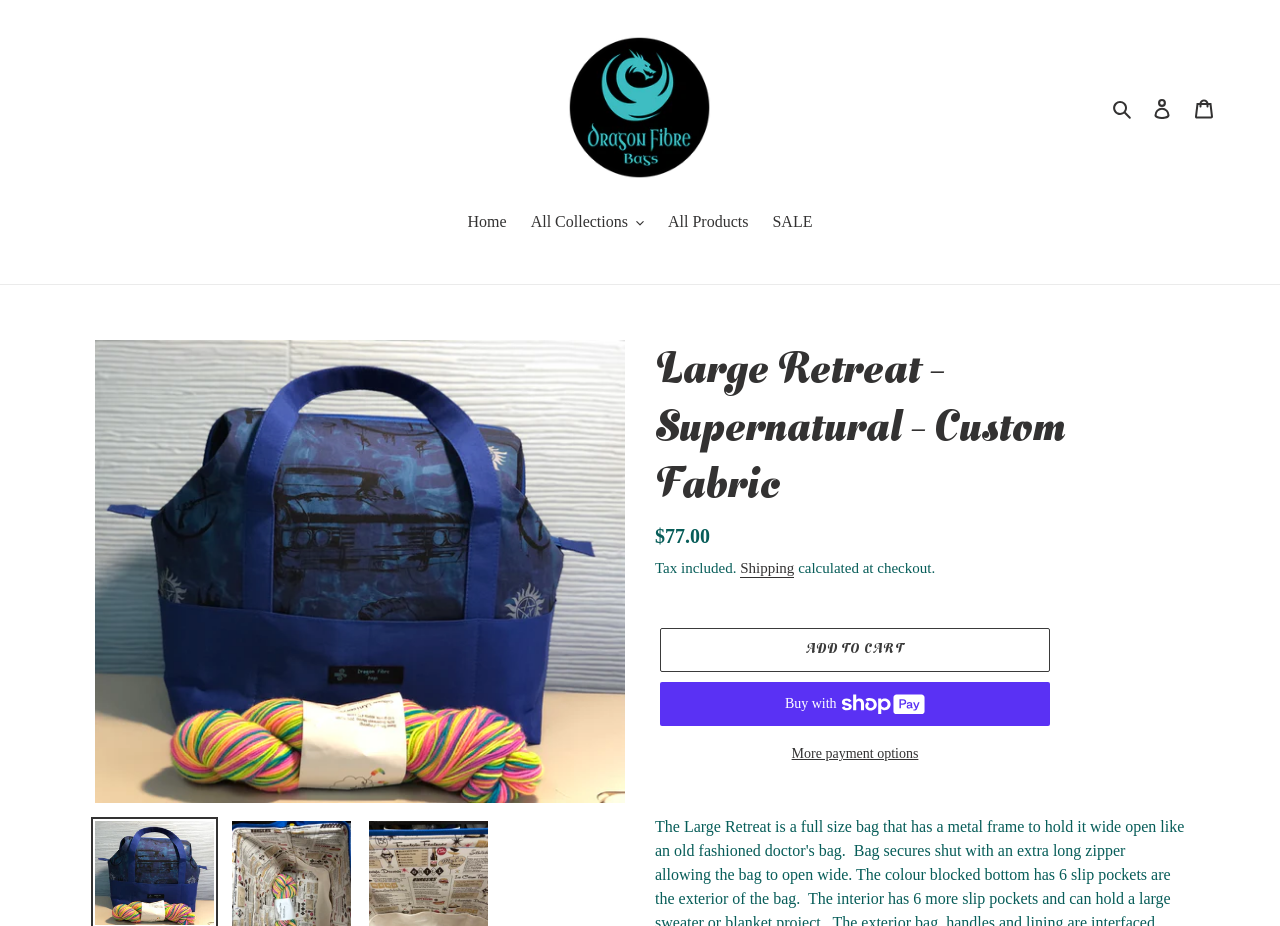Identify the bounding box coordinates of the section that should be clicked to achieve the task described: "View shipping details".

[0.578, 0.605, 0.621, 0.624]